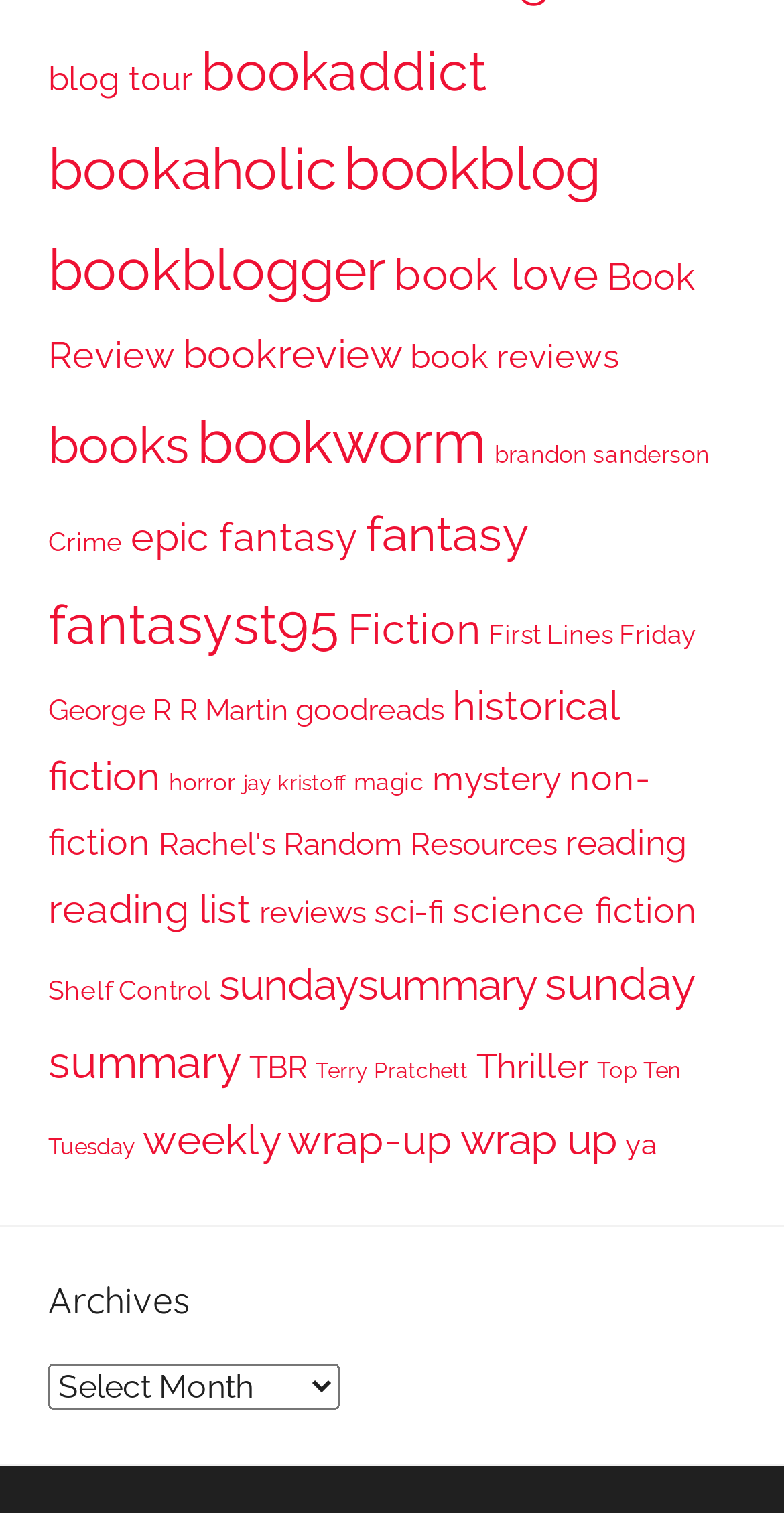Please specify the bounding box coordinates of the element that should be clicked to execute the given instruction: 'Click on 'blog tour''. Ensure the coordinates are four float numbers between 0 and 1, expressed as [left, top, right, bottom].

[0.062, 0.038, 0.246, 0.065]